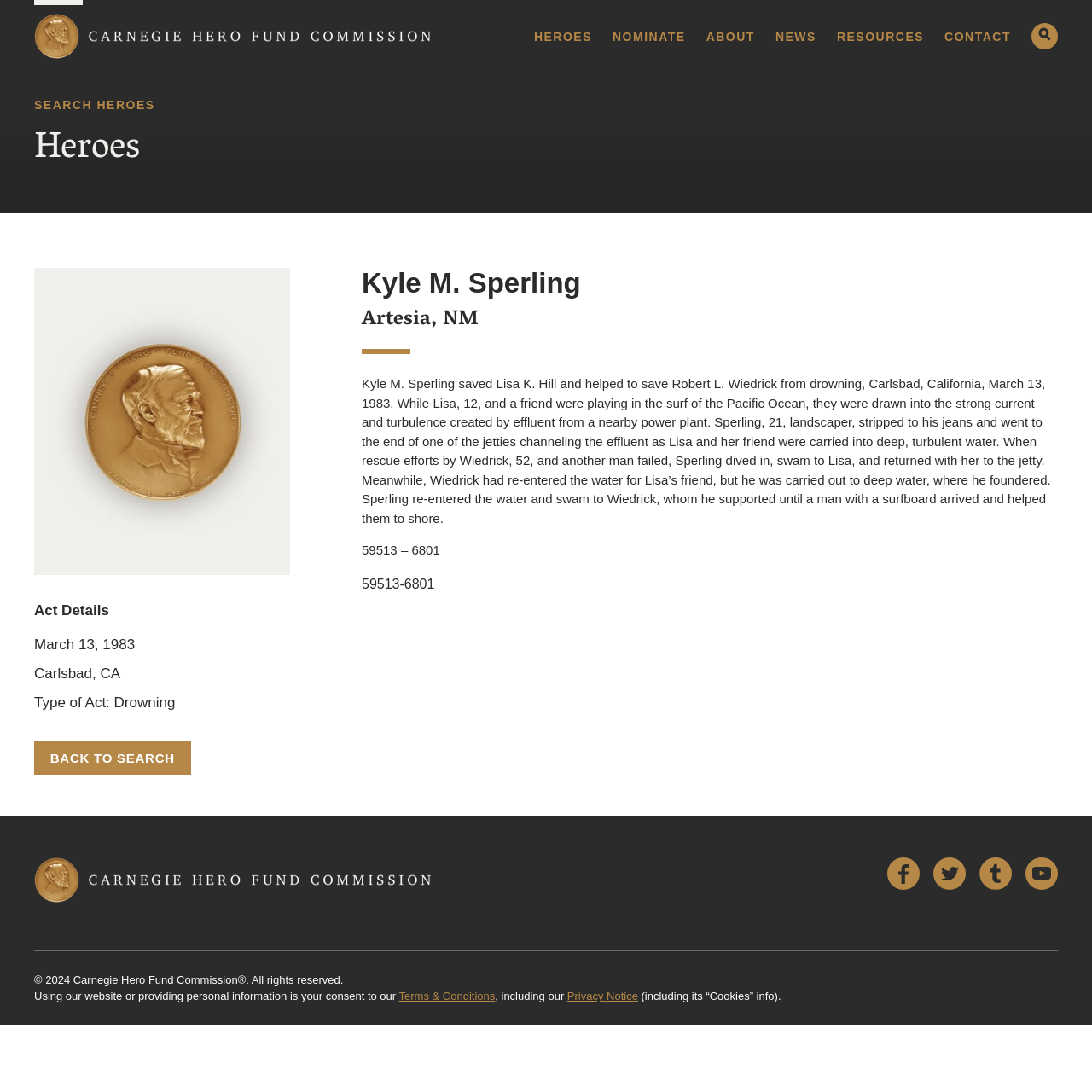Extract the bounding box coordinates of the UI element described: "Carnegie Hero Fund Commission". Provide the coordinates in the format [left, top, right, bottom] with values ranging from 0 to 1.

[0.031, 0.012, 0.395, 0.054]